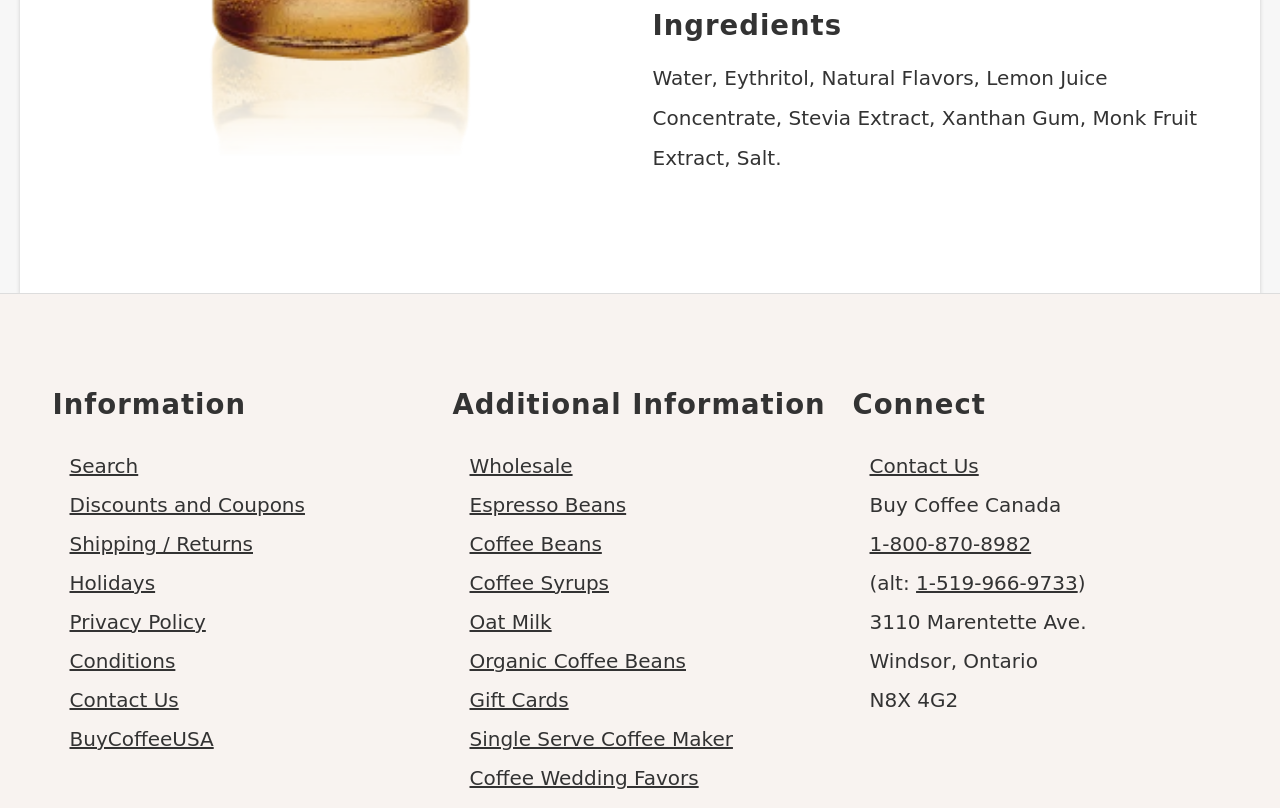What type of coffee beans are available?
Please use the visual content to give a single word or phrase answer.

Espresso and Organic